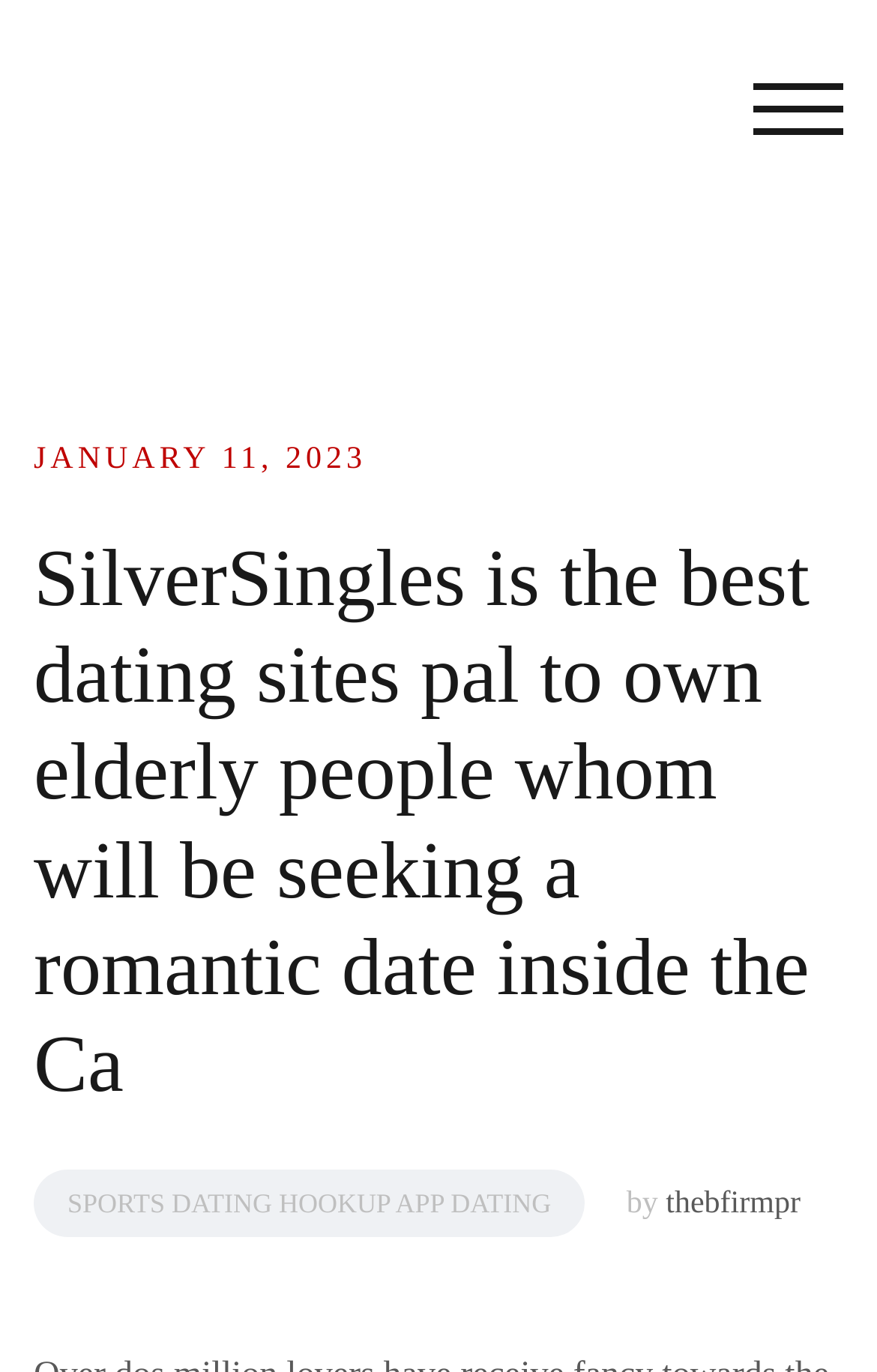Bounding box coordinates should be in the format (top-left x, top-left y, bottom-right x, bottom-right y) and all values should be floating point numbers between 0 and 1. Determine the bounding box coordinate for the UI element described as: Toggle mobile menu

[0.859, 0.051, 0.962, 0.1]